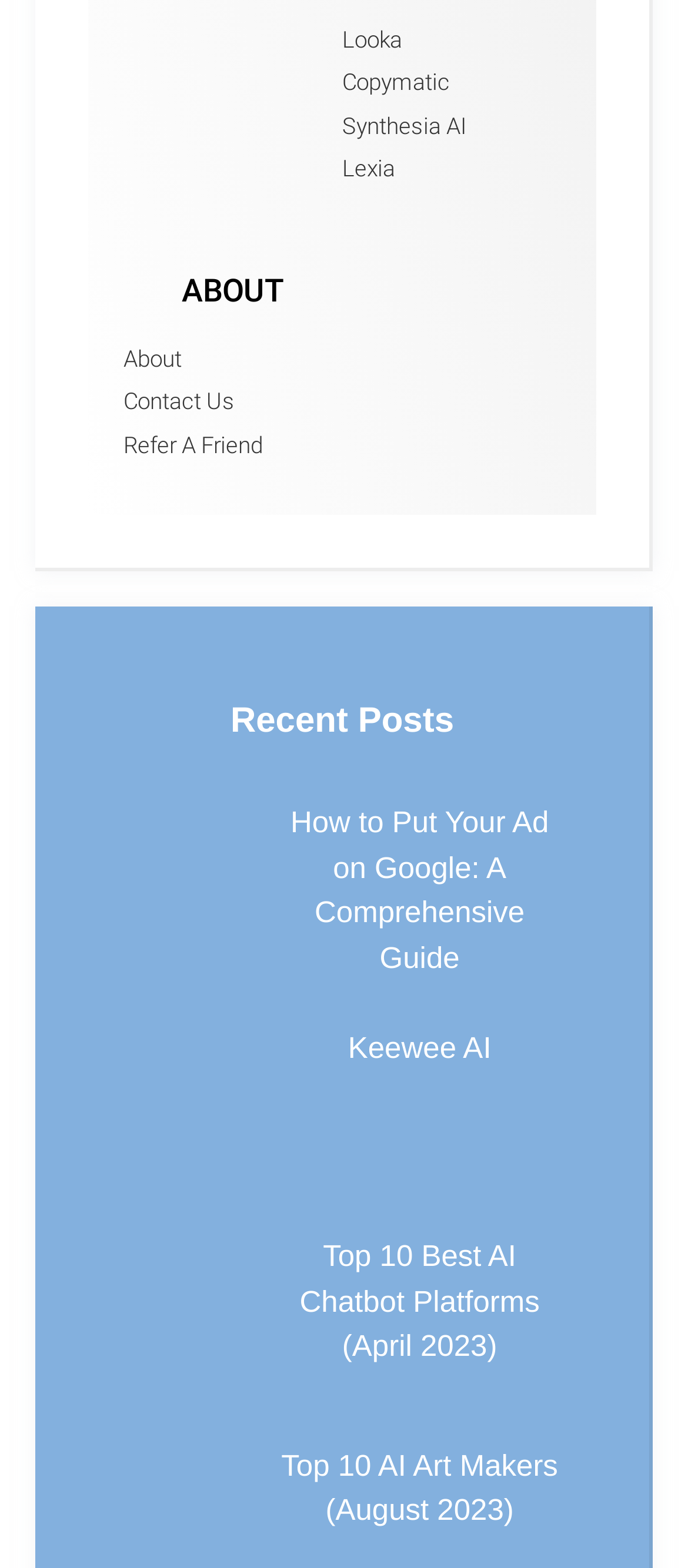Please reply to the following question using a single word or phrase: 
How many headings are on the webpage?

2